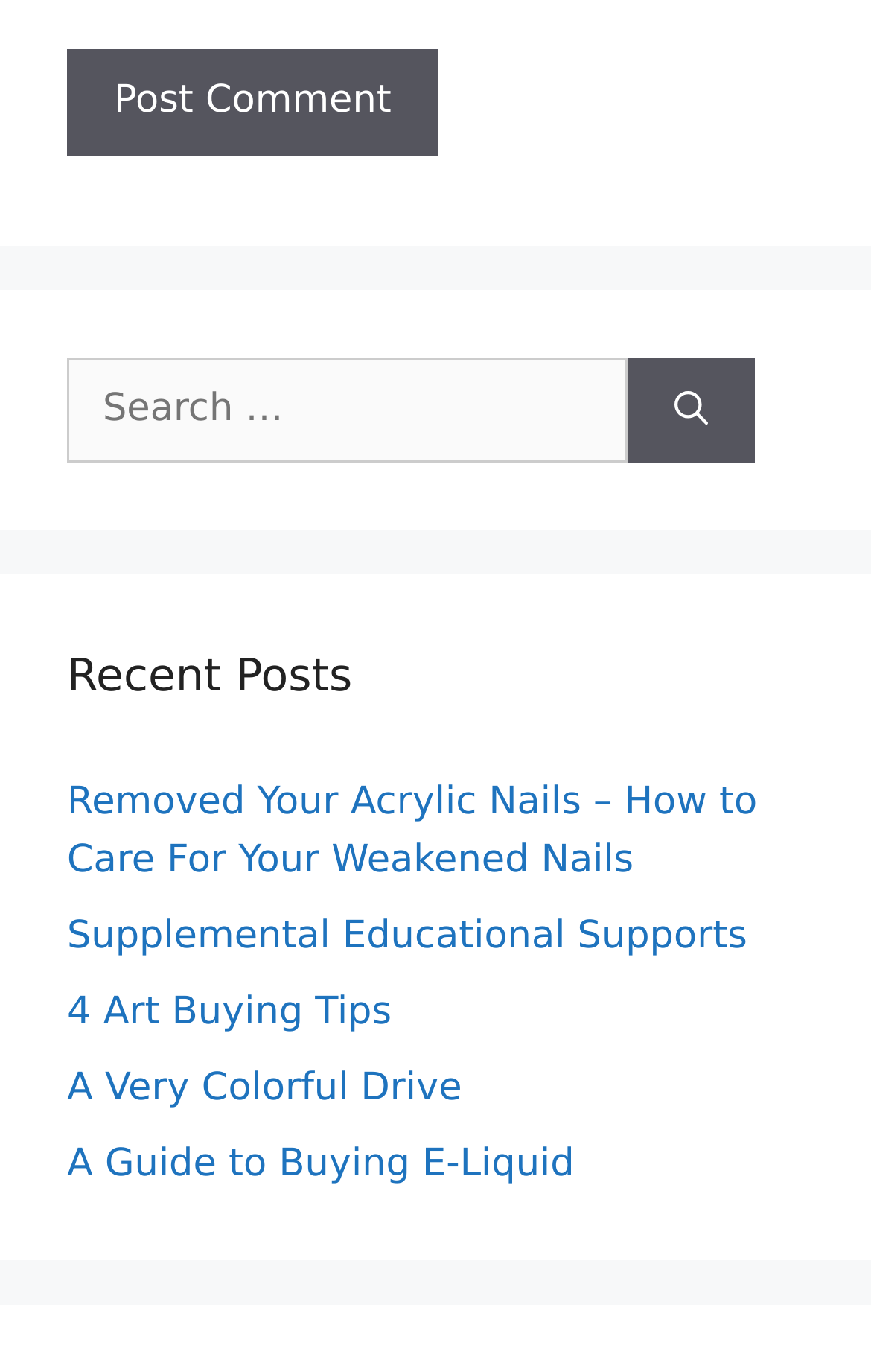Please identify the bounding box coordinates of the region to click in order to complete the task: "Check personvern policy". The coordinates must be four float numbers between 0 and 1, specified as [left, top, right, bottom].

None